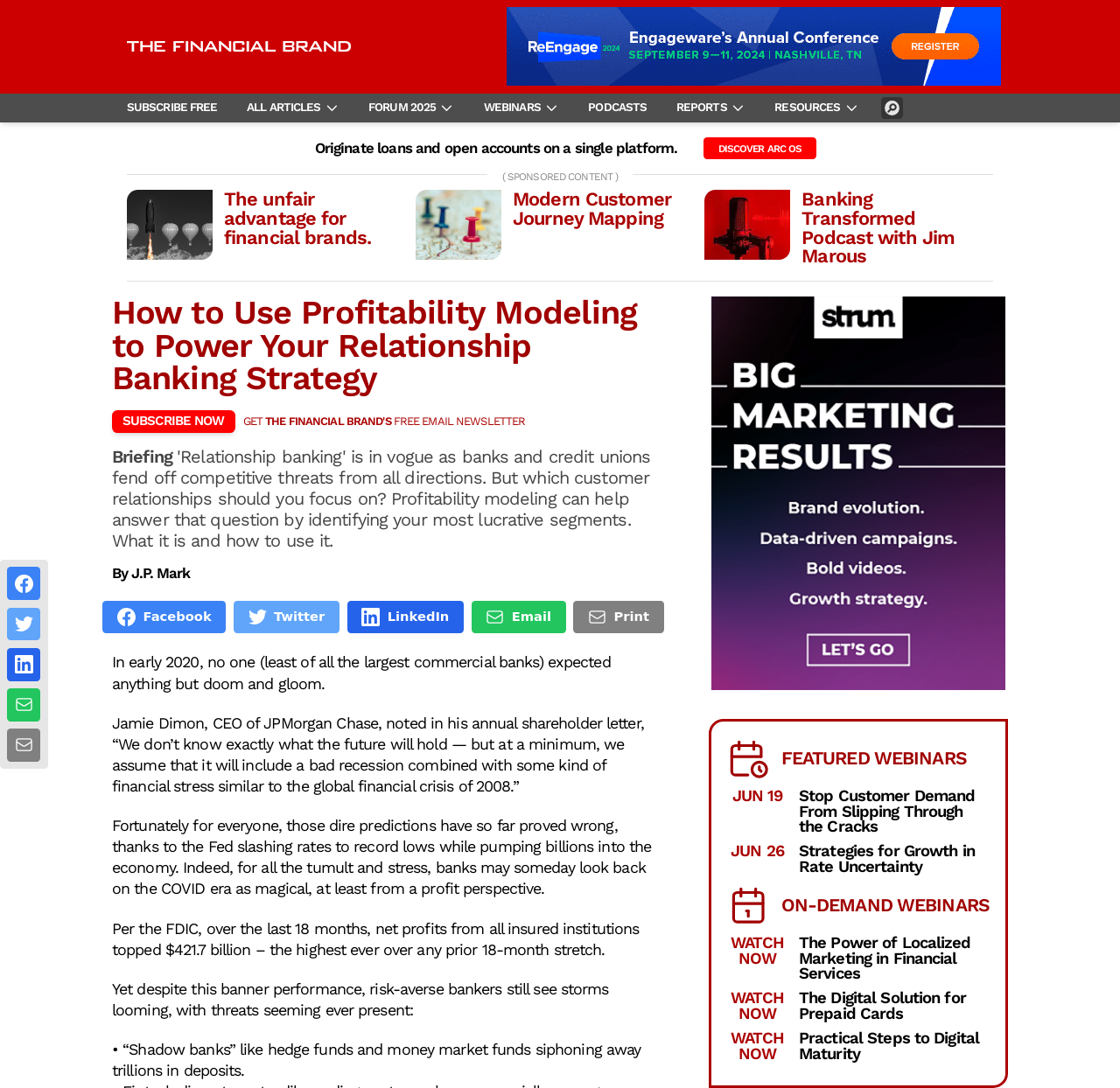Identify the bounding box coordinates of the region I need to click to complete this instruction: "Read the article 'How to Use Profitability Modeling to Power Your Relationship Banking Strategy'".

[0.1, 0.272, 0.584, 0.364]